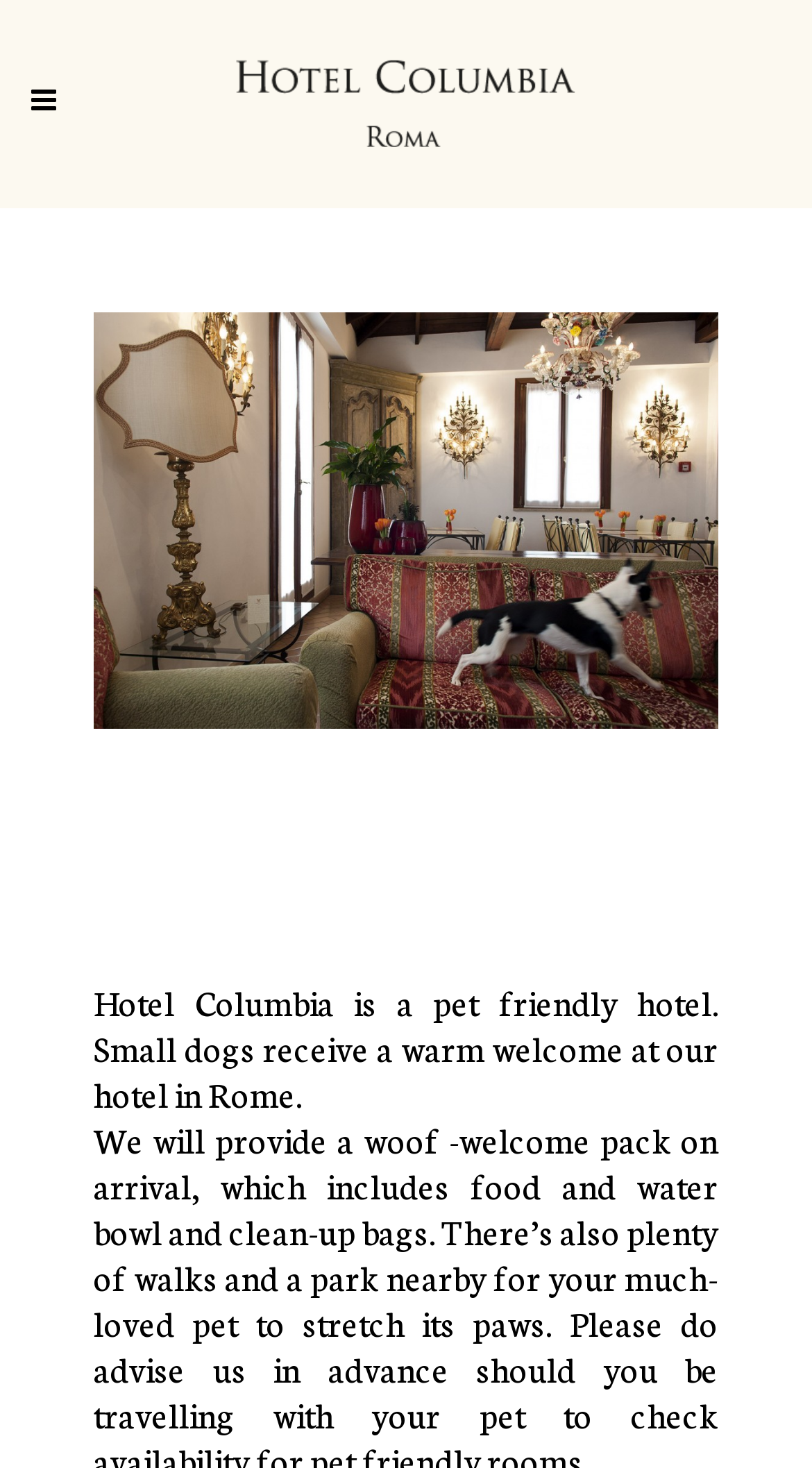Could you please study the image and provide a detailed answer to the question:
What is the logo of the hotel?

The logo of the hotel is 'Hotel Columbia' which is an image located at the top of the webpage, inside a link element, and has a bounding box coordinate of [0.282, 0.035, 0.718, 0.106].